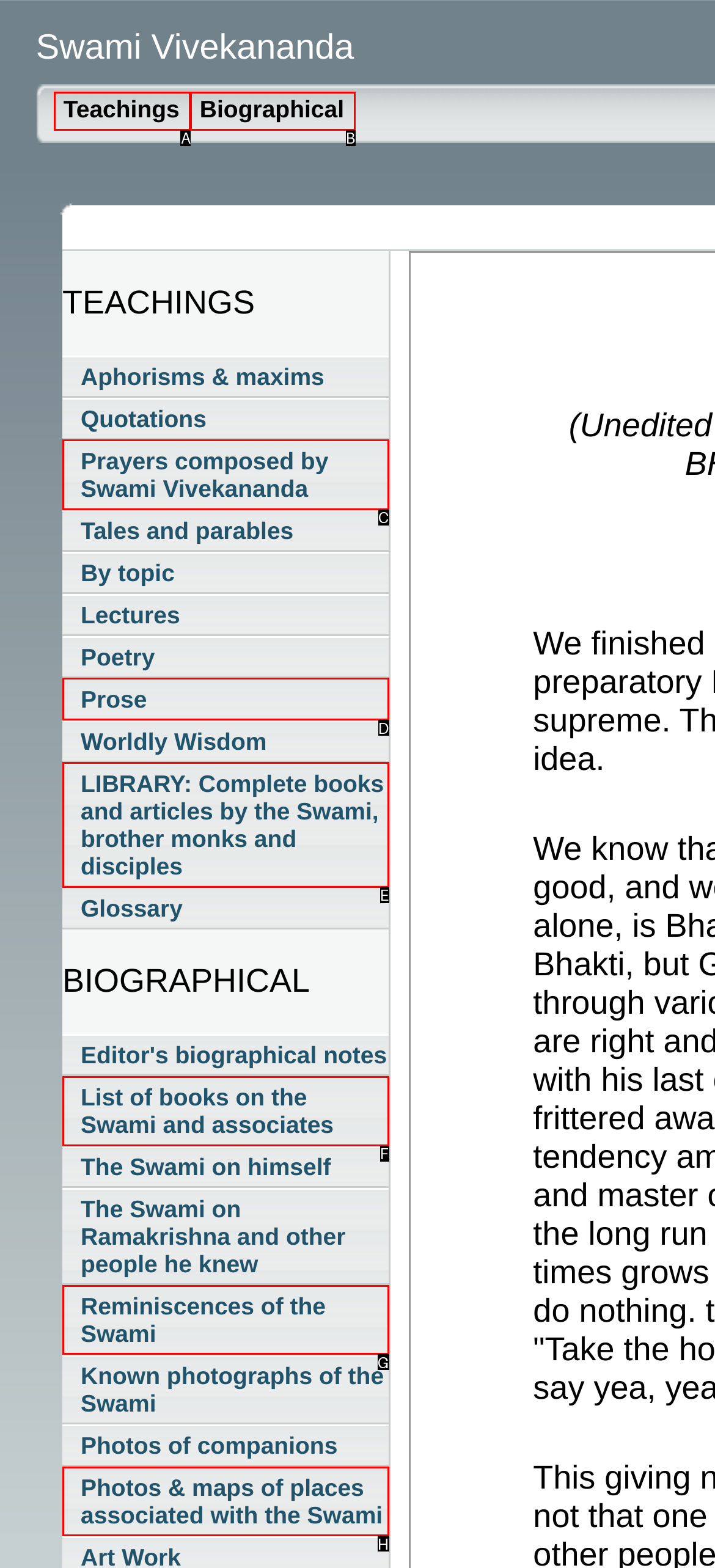Identify the letter of the UI element that corresponds to: Biographical
Respond with the letter of the option directly.

B